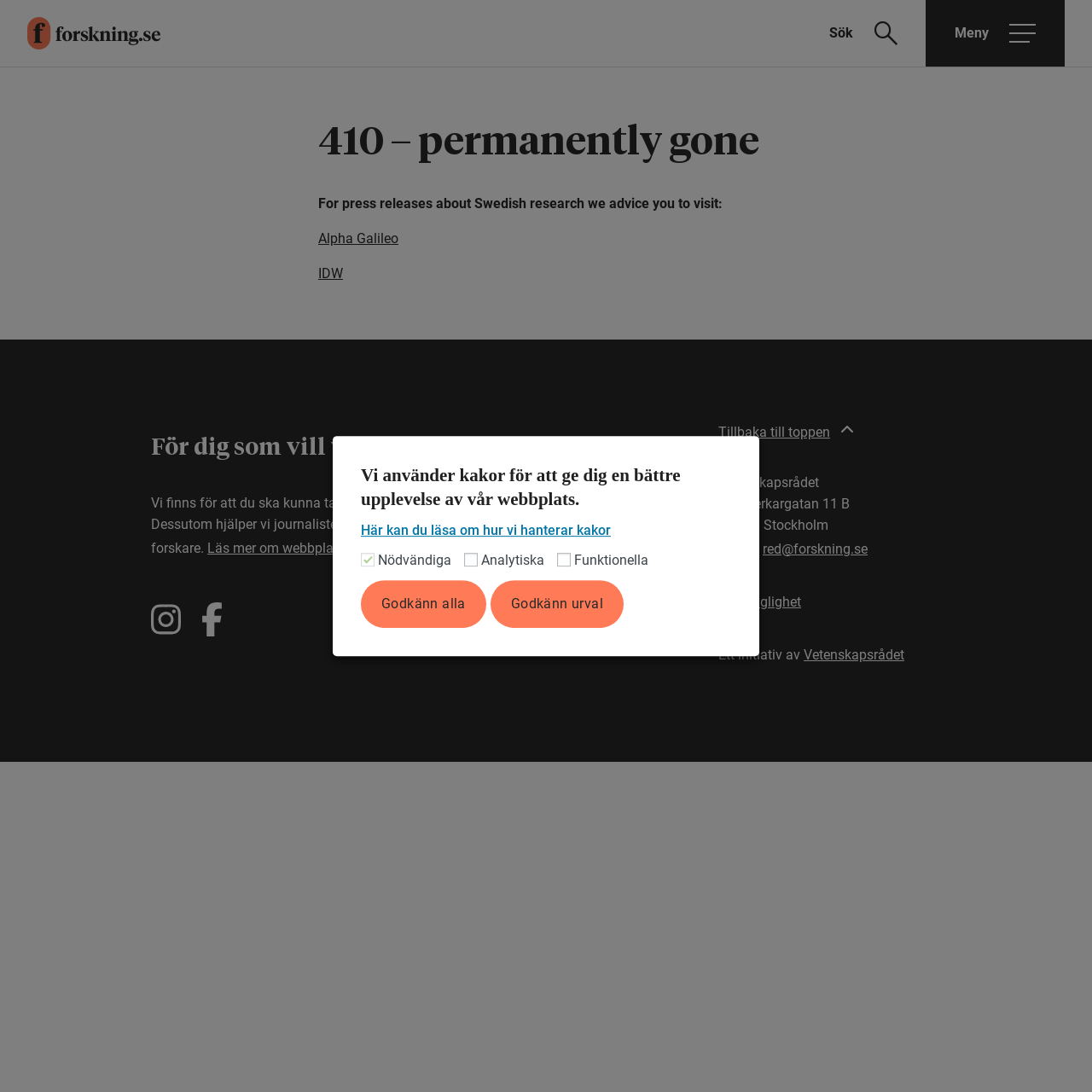From the element description: "Tillgänglighet", extract the bounding box coordinates of the UI element. The coordinates should be expressed as four float numbers between 0 and 1, in the order [left, top, right, bottom].

[0.658, 0.543, 0.734, 0.558]